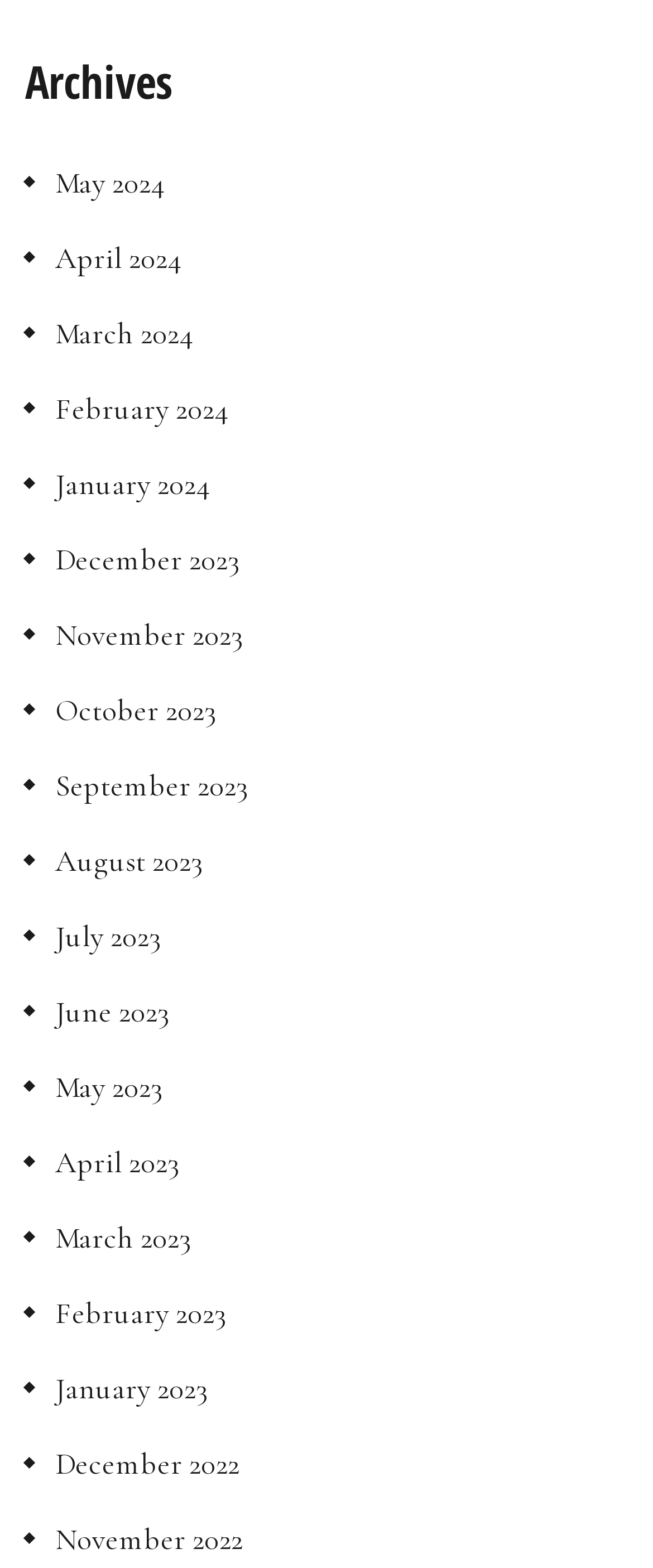Please identify the bounding box coordinates of the area that needs to be clicked to follow this instruction: "access February 2024 archives".

[0.038, 0.249, 0.349, 0.274]